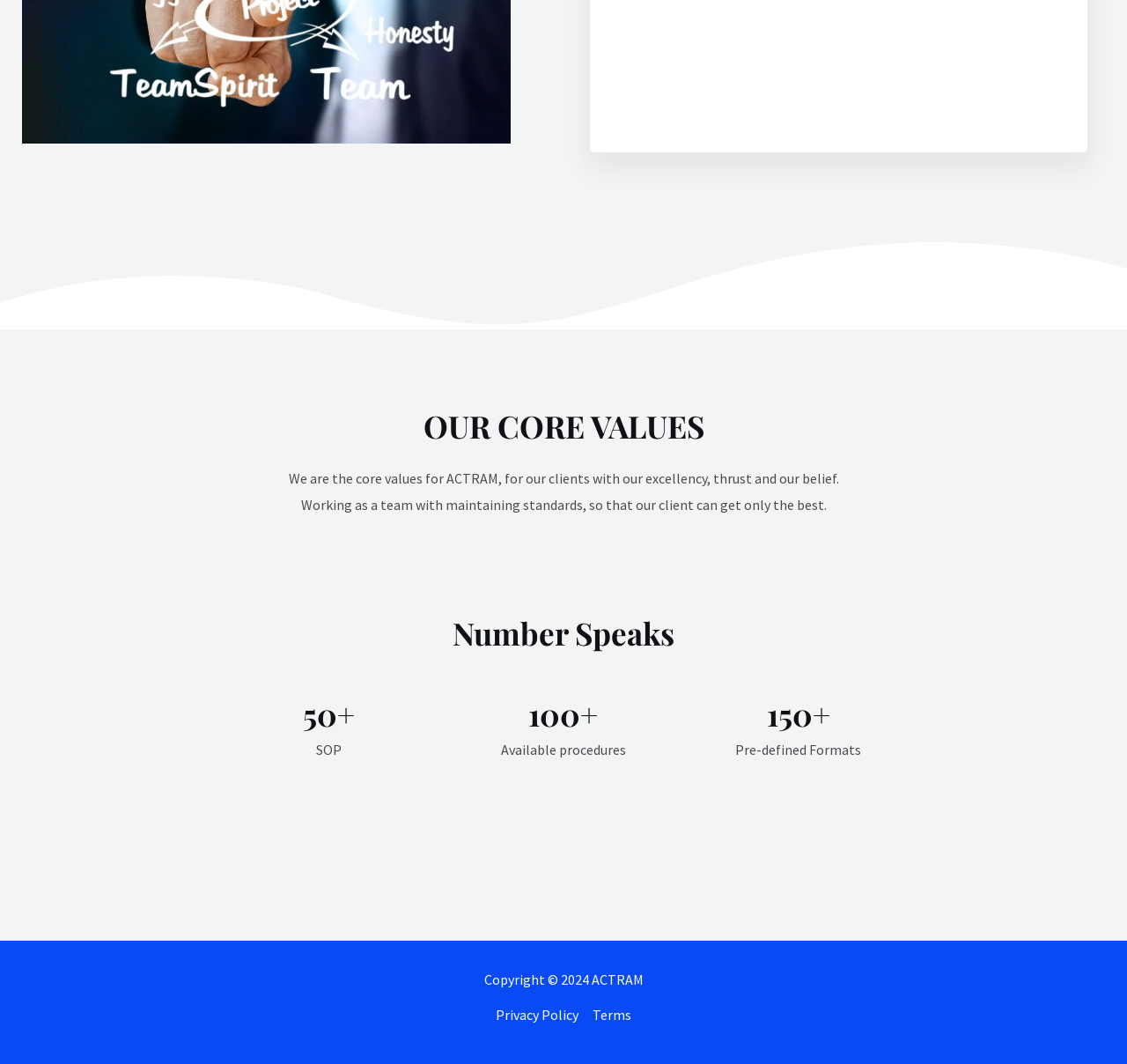Please provide a comprehensive answer to the question based on the screenshot: What are the two navigation links at the bottom?

The navigation links at the bottom of the webpage are 'Privacy Policy' and 'Terms', which are part of the site navigation.